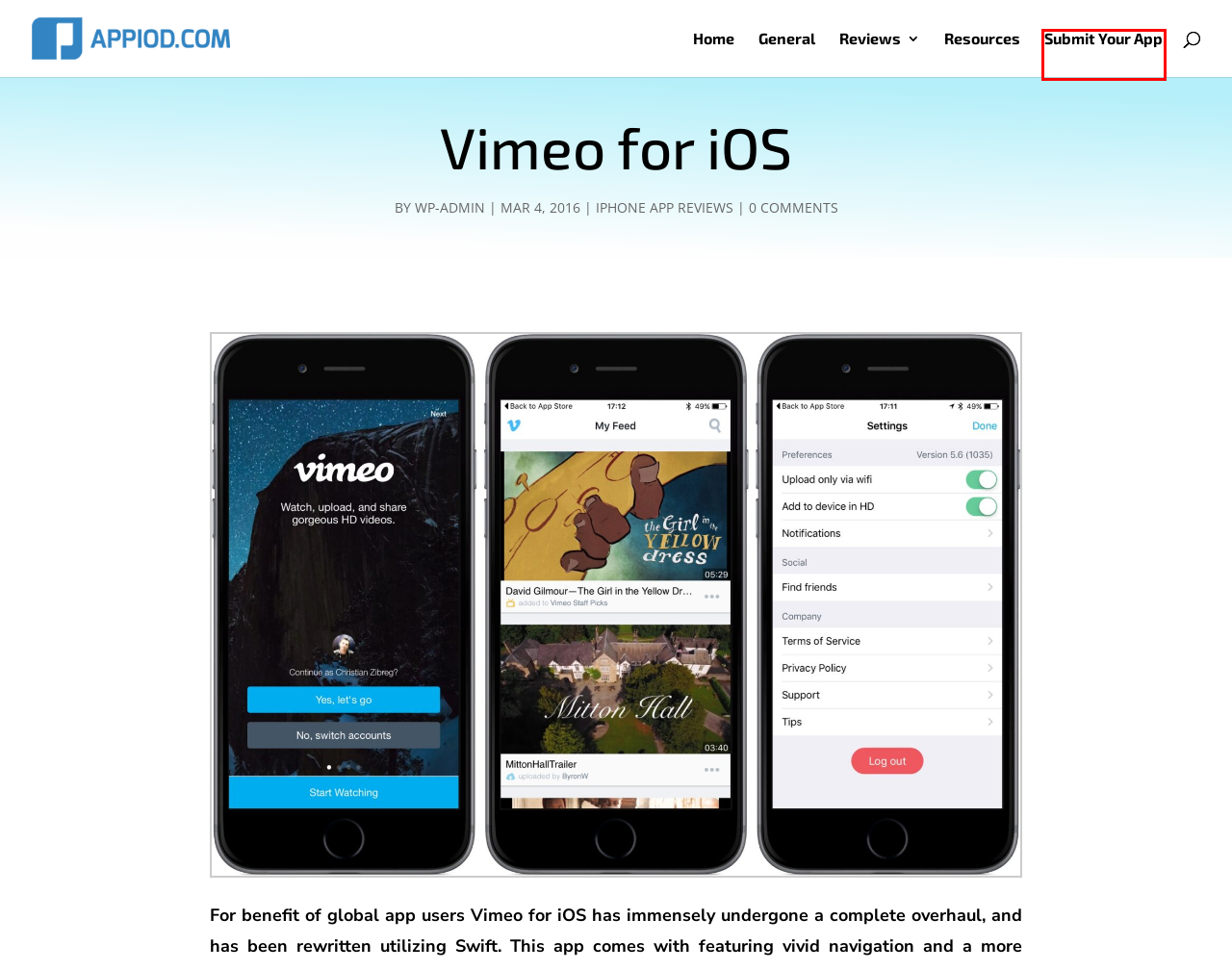You are provided with a screenshot of a webpage that has a red bounding box highlighting a UI element. Choose the most accurate webpage description that matches the new webpage after clicking the highlighted element. Here are your choices:
A. General | Appiod.com
B. iPhone App Reviews | Appiod.com
C. android app | Appiod.com
D. Appiod.com |
E. wp-admin | Appiod.com
F. business apps | Appiod.com
G. Submit Your iOS / Android / Web App for Review | Appiod.com
H. Calorie counter | Appiod.com

G